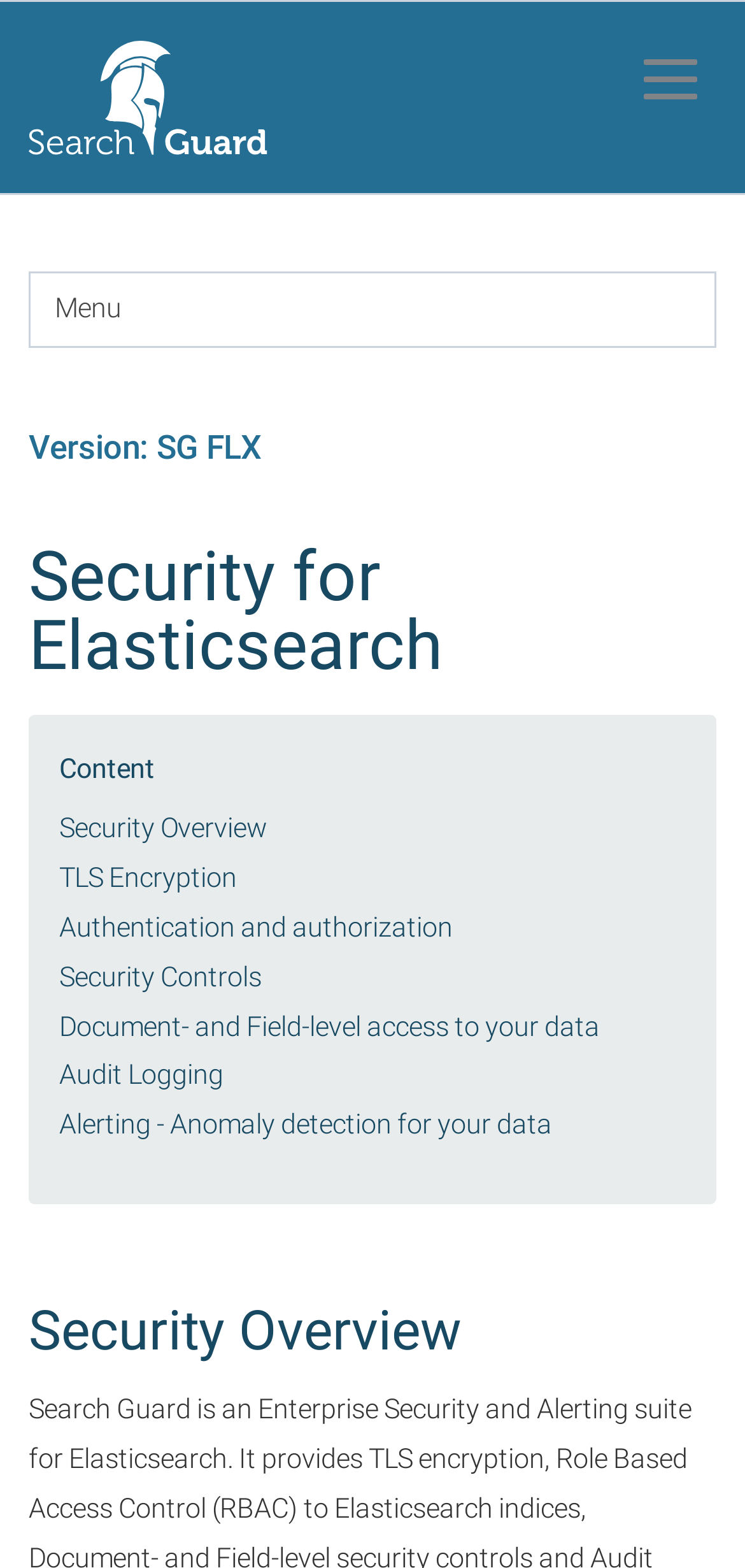Please specify the bounding box coordinates of the element that should be clicked to execute the given instruction: 'Select an option from the dropdown menu'. Ensure the coordinates are four float numbers between 0 and 1, expressed as [left, top, right, bottom].

[0.041, 0.174, 0.959, 0.221]